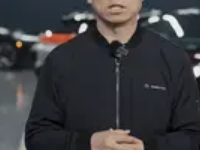Use a single word or phrase to answer the question: 
What is the likely topic of discussion?

automotive industry